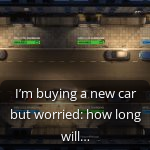What is overlaid on the scene?
Answer the question based on the image using a single word or a brief phrase.

A title